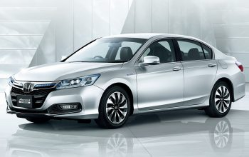Provide a comprehensive description of the image.

The image features a sleek silver sedan, showcasing modern design elements that highlight its elegance and sophistication. This vehicle reflects features typical of the Honda Accord lineup, known for its combination of performance, comfort, and innovative technology. The car is positioned against a contemporary, minimalist backdrop that enhances its stylish contours and attention to detail. Accompanying this image is a link suggesting attractive deals on branded used cars, appealing to potential buyers interested in acquiring high-quality vehicles at competitive prices. The overall presentation emphasizes quality and reliability, making it an enticing option for those in the market for a used car.